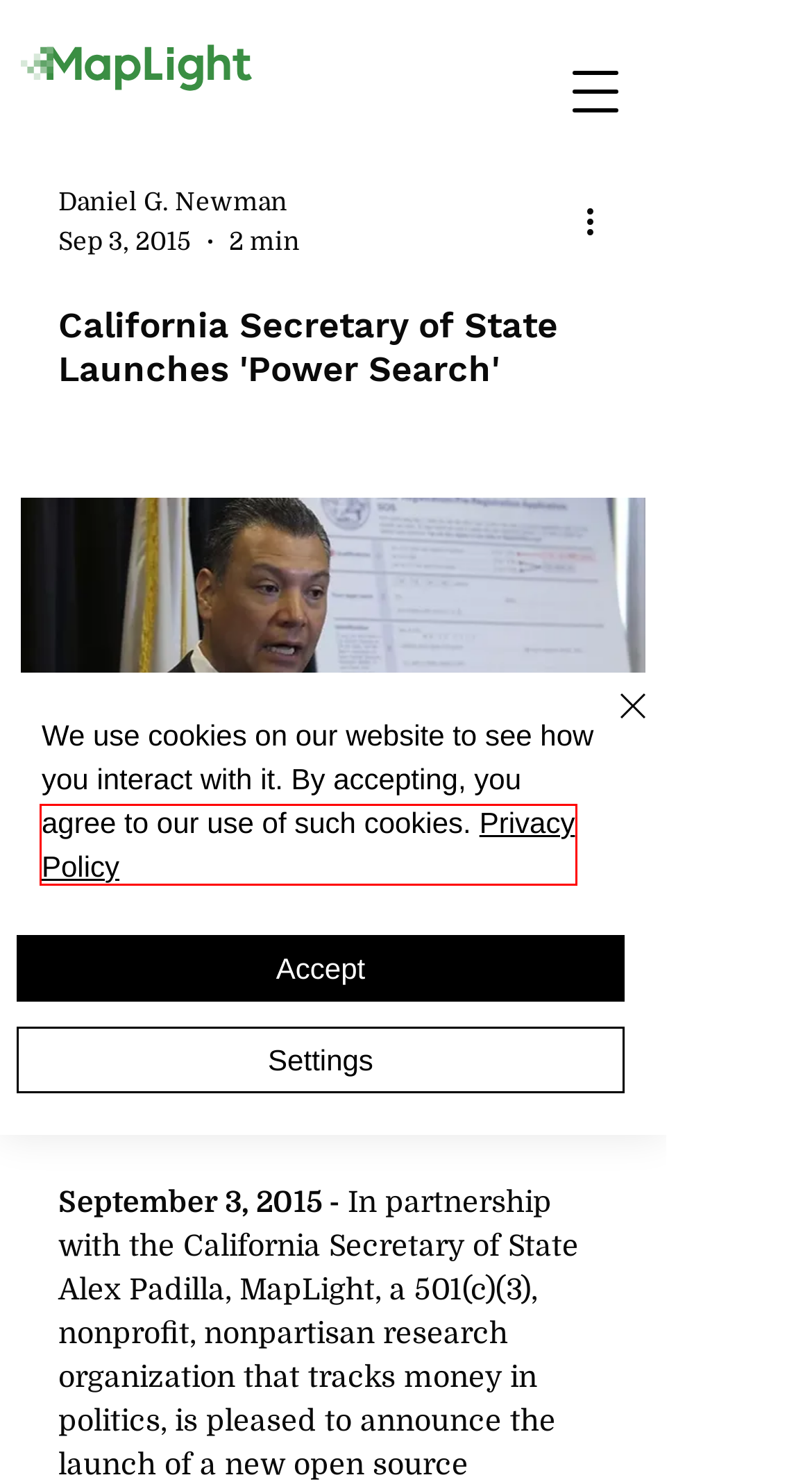You have a screenshot of a webpage with a red rectangle bounding box around an element. Identify the best matching webpage description for the new page that appears after clicking the element in the bounding box. The descriptions are:
A. MapLight – Improving Government and Democracy - Transparency Online - Software
B. Privacy Policy | MapLight
C. Power Search - California Secretary of State
D. New MapLight Report Highlights Civic Engagement Strategies for a Post-COVID World
E. MapLight Report on San Jose Campaign Funding
F. GitHub - maplight/CAPS: CAL-ACCESS Campaign Power Search
G. Terms of Use | MapLight
H. Contact Us | Maplight

B